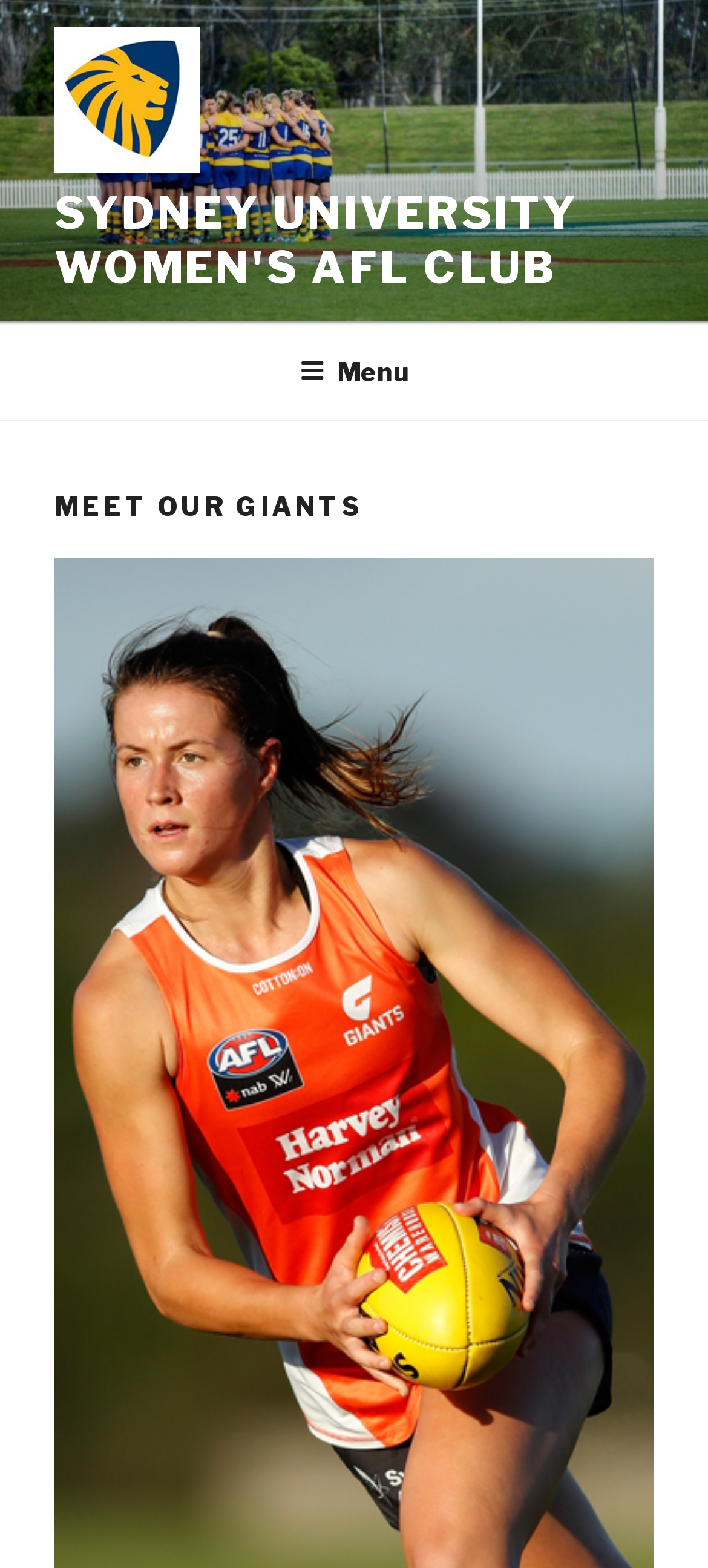Find and provide the bounding box coordinates for the UI element described with: "Sydney University Women's AFL Club".

[0.077, 0.119, 0.817, 0.188]